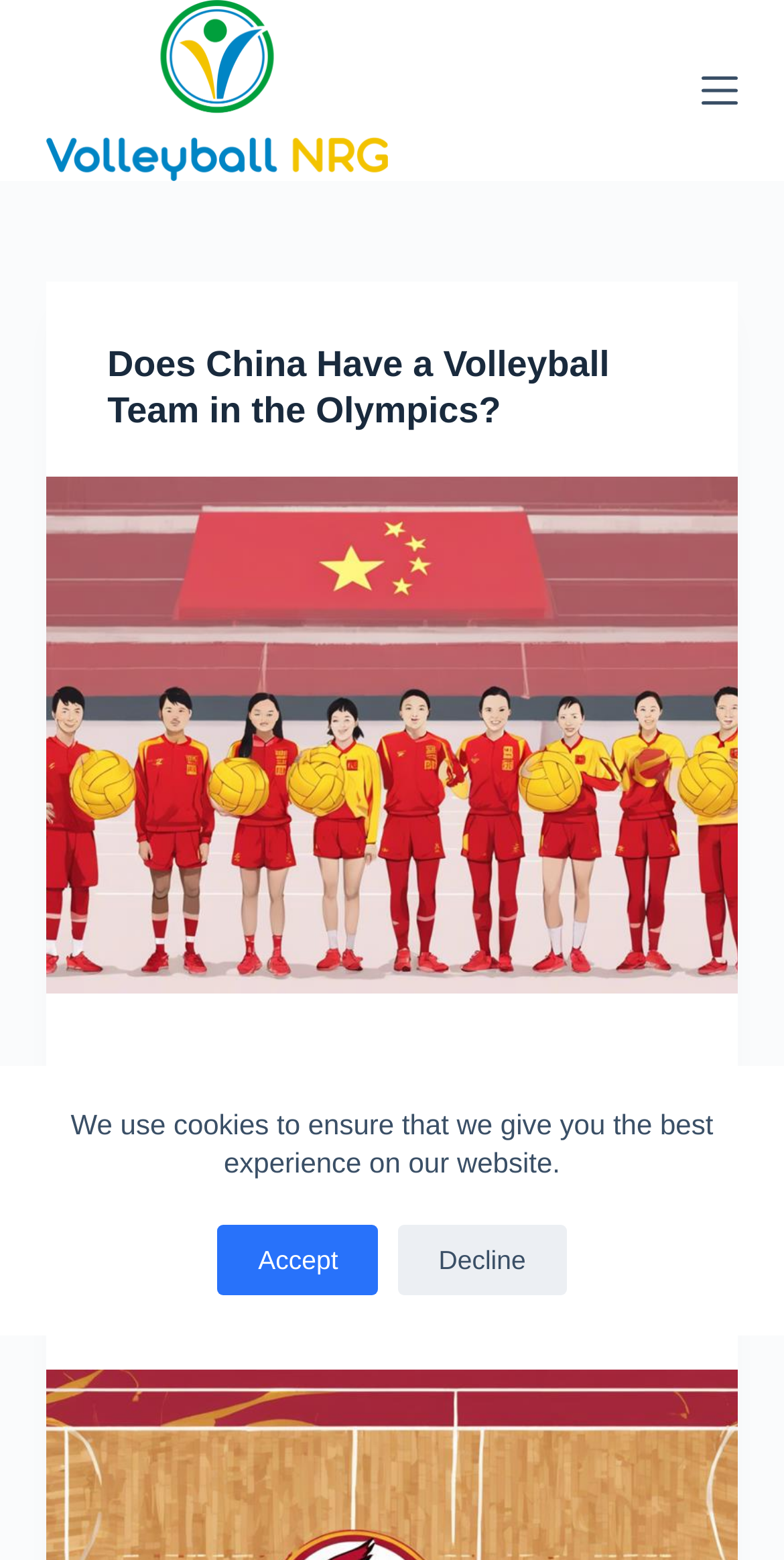What is the second article about?
Examine the webpage screenshot and provide an in-depth answer to the question.

The second article on the webpage has a heading that asks 'Does Iowa State Have a Volleyball Team?' which suggests that the article is about Iowa State's volleyball team.